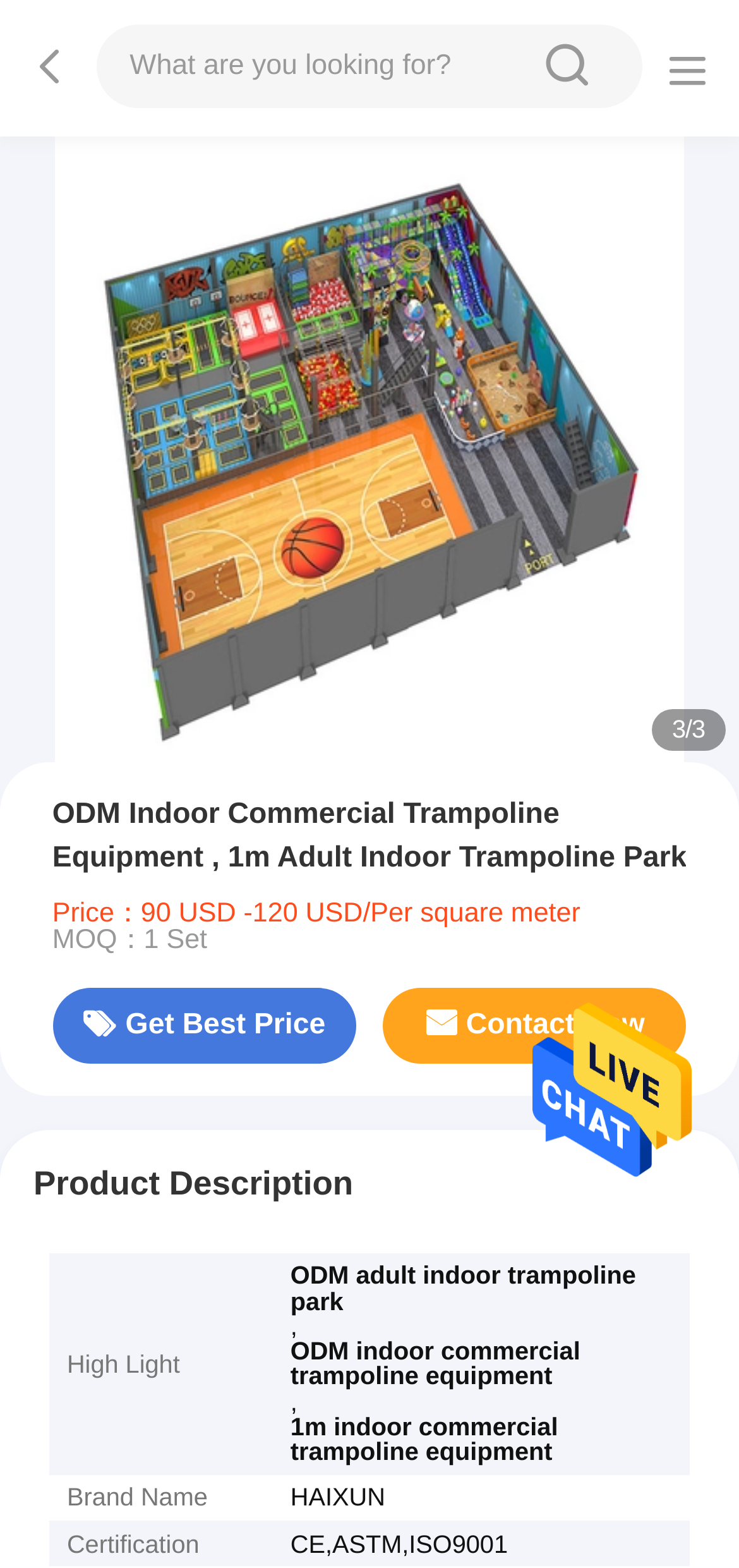What is the product description section title?
Using the image, answer in one word or phrase.

Product Description